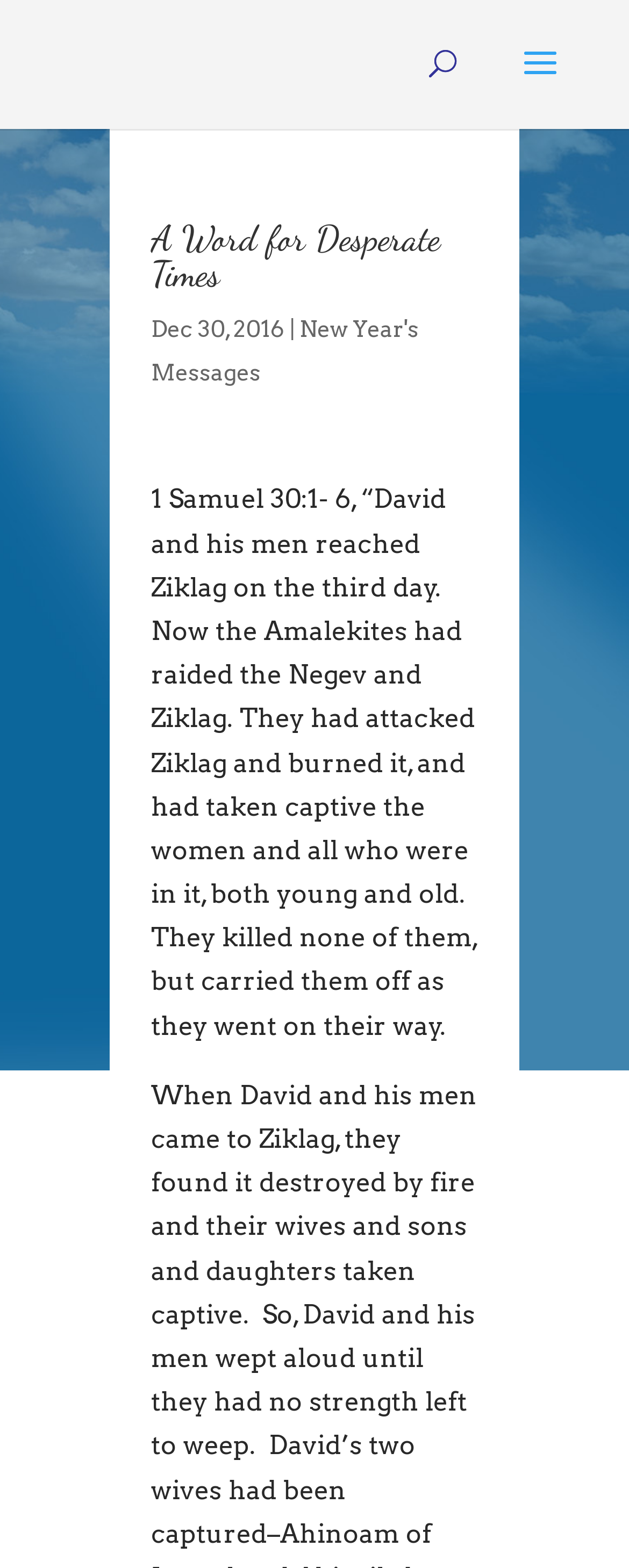Please extract and provide the main headline of the webpage.

A Word for Desperate Times